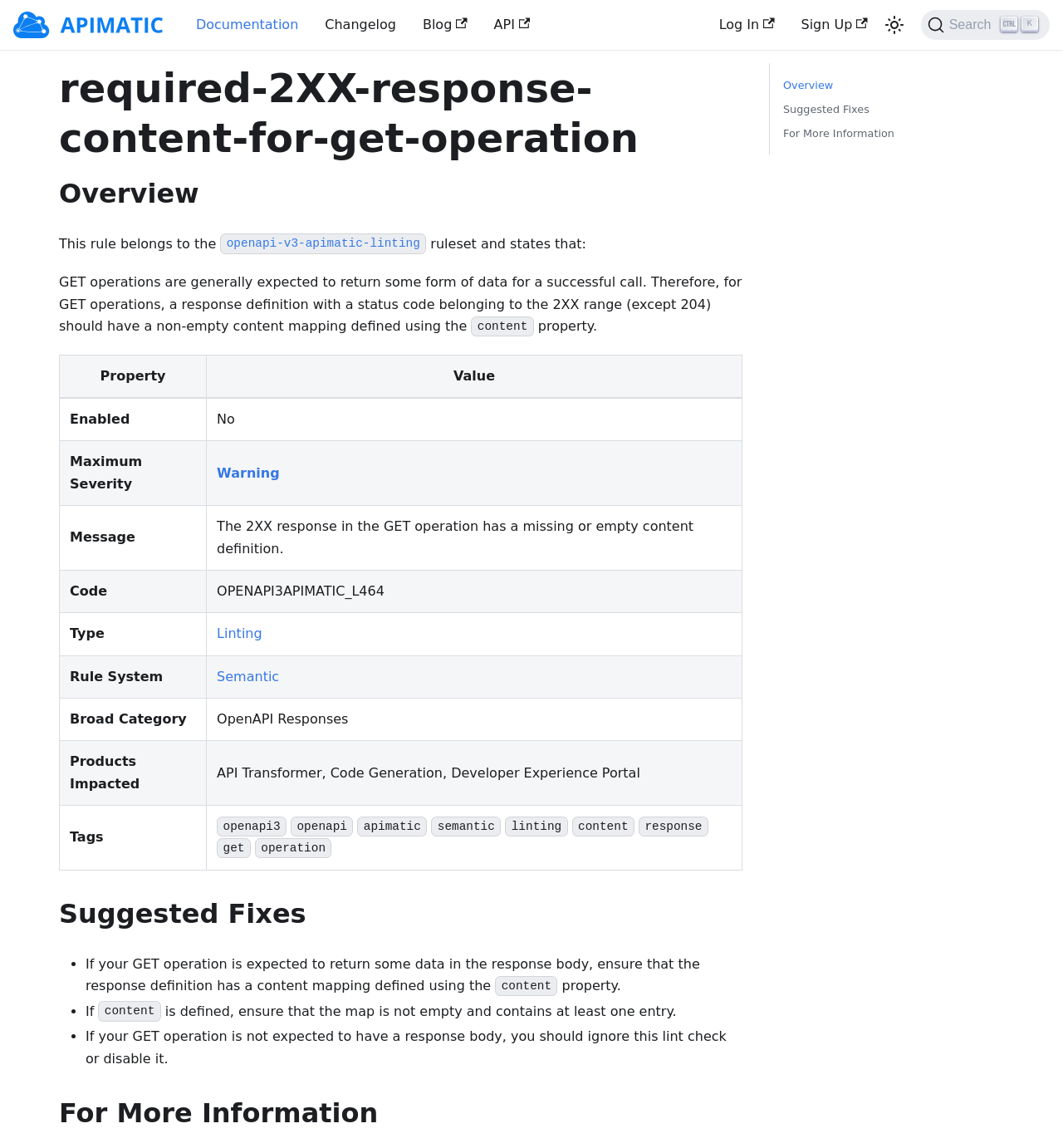Using the image as a reference, answer the following question in as much detail as possible:
What is the name of the logo?

I found the answer by looking at the navigation section, where there is a link with the text 'APIMatic Logo' and an image with the same description.